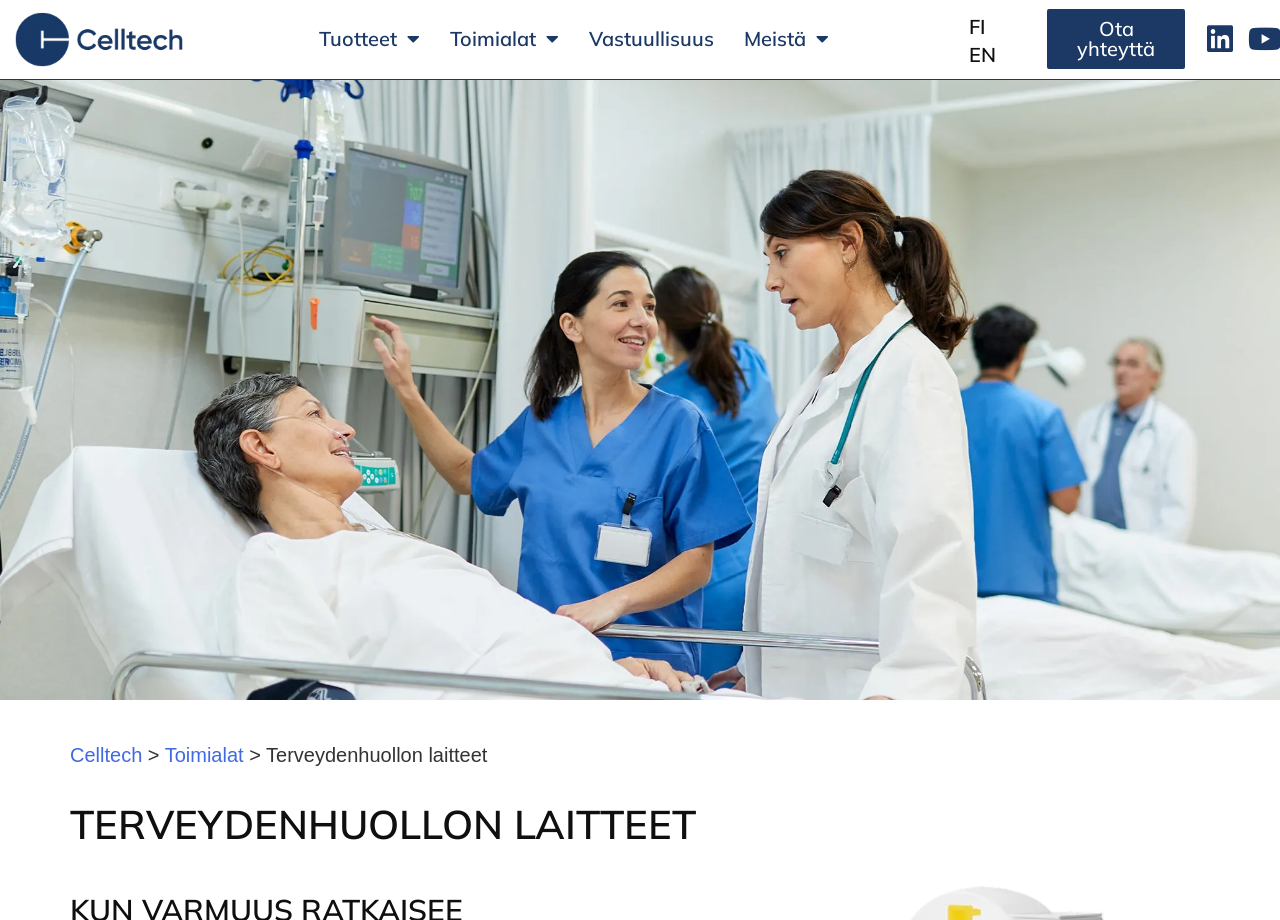Using the given element description, provide the bounding box coordinates (top-left x, top-left y, bottom-right x, bottom-right y) for the corresponding UI element in the screenshot: Horn of the Abyss

None